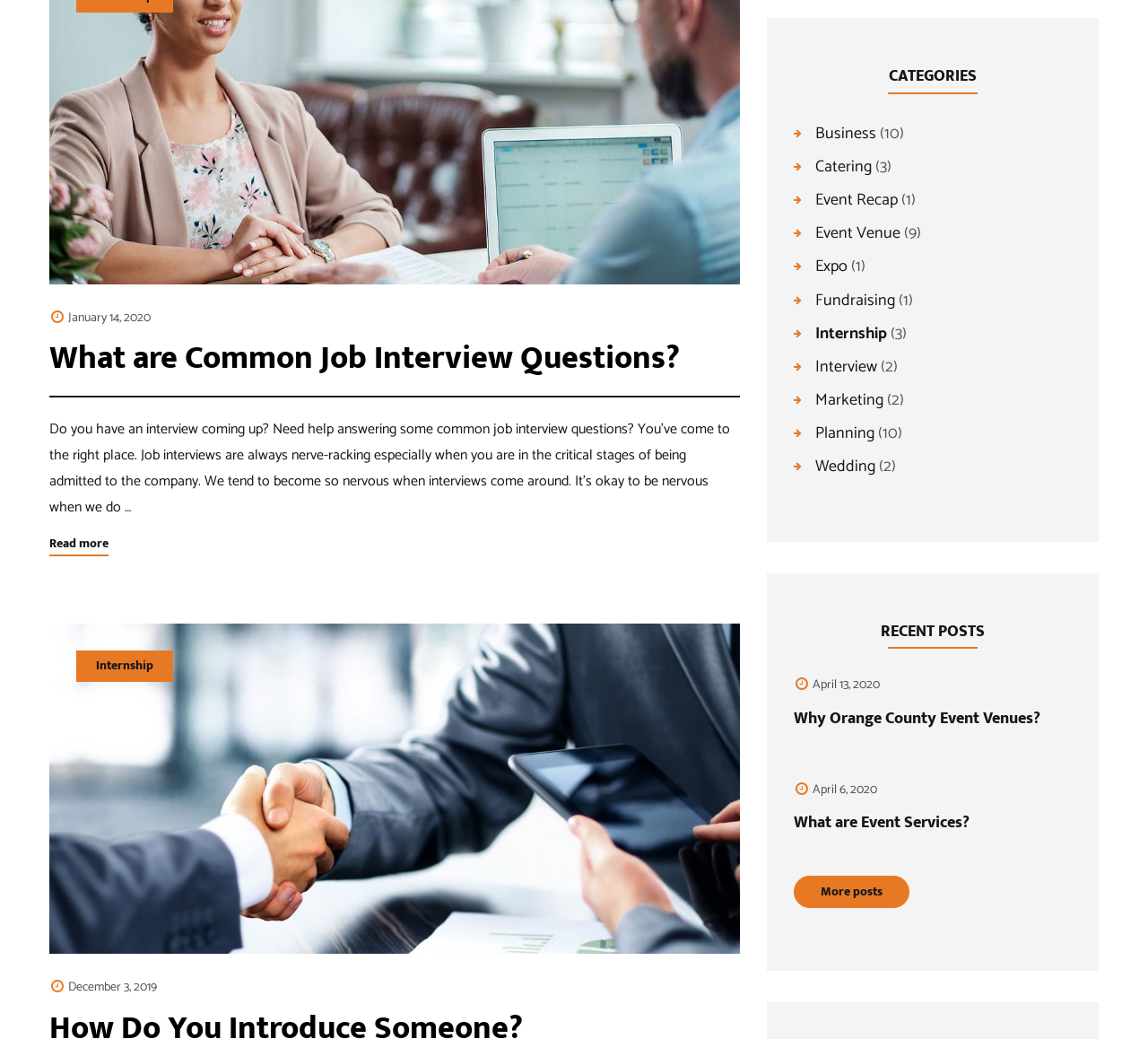Identify and provide the bounding box coordinates of the UI element described: "aria-label="YouTube"". The coordinates should be formatted as [left, top, right, bottom], with each number being a float between 0 and 1.

None